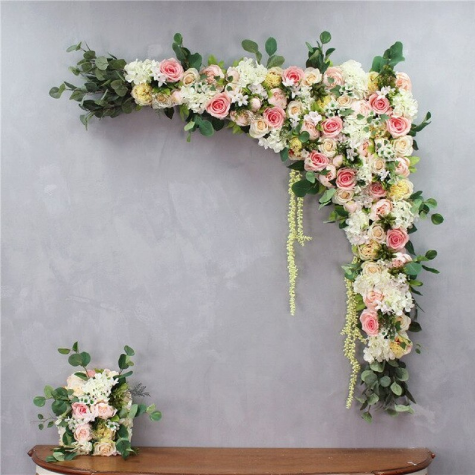Summarize the image with a detailed caption.

The image showcases an elegant floral arrangement designed specifically for "Get Well" occasions. It features a beautifully crafted display of pink roses, creamy white flowers, and lush greenery, forming a charming decorative arch. The larger arrangement is mounted against a soft gray background, while a smaller companion piece rests on a wooden surface beneath it. This arrangement radiates warmth and comfort, making it an ideal choice for uplifting someone's spirits during recovery. The overall aesthetic combines soft pastels with varied textures, enhancing its visual appeal and suitability for celebratory or supportive settings.